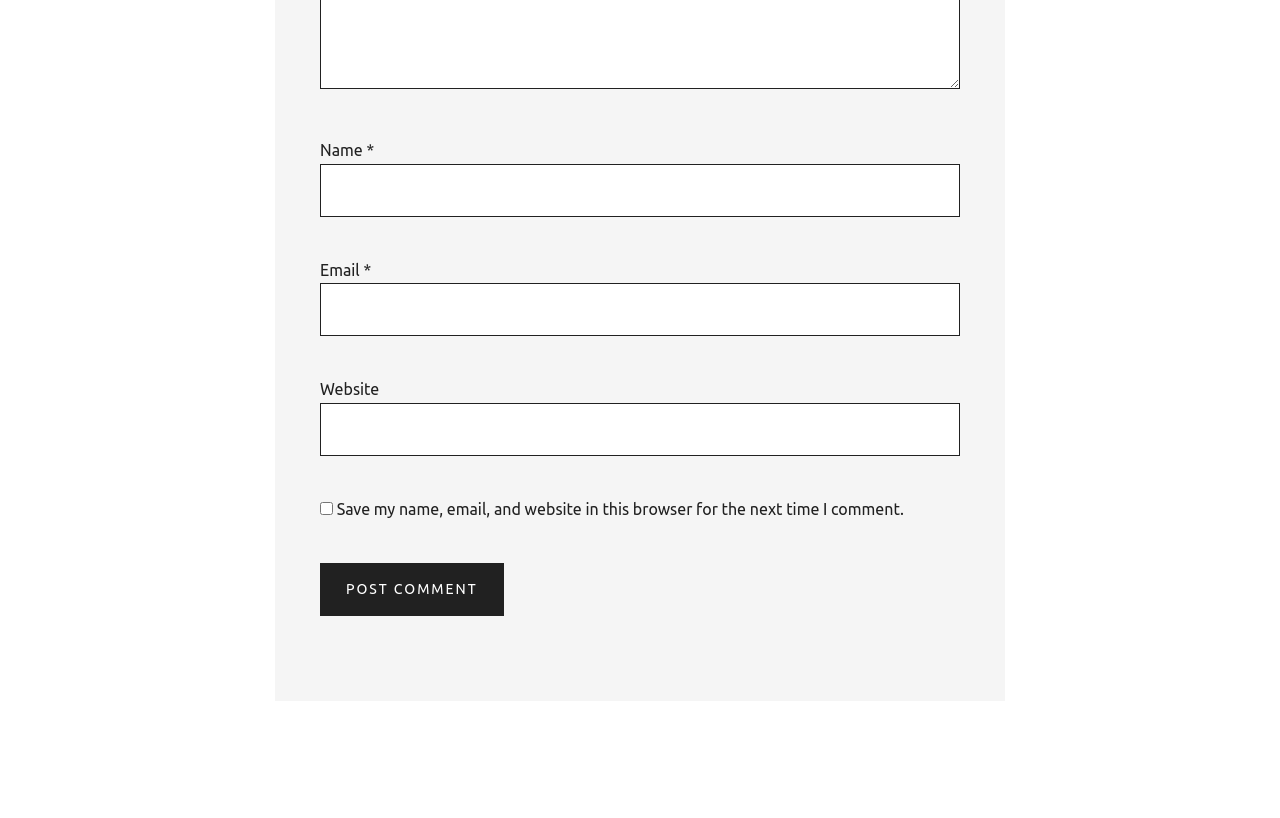Identify the bounding box of the HTML element described here: "parent_node: Website name="url"". Provide the coordinates as four float numbers between 0 and 1: [left, top, right, bottom].

[0.25, 0.493, 0.75, 0.557]